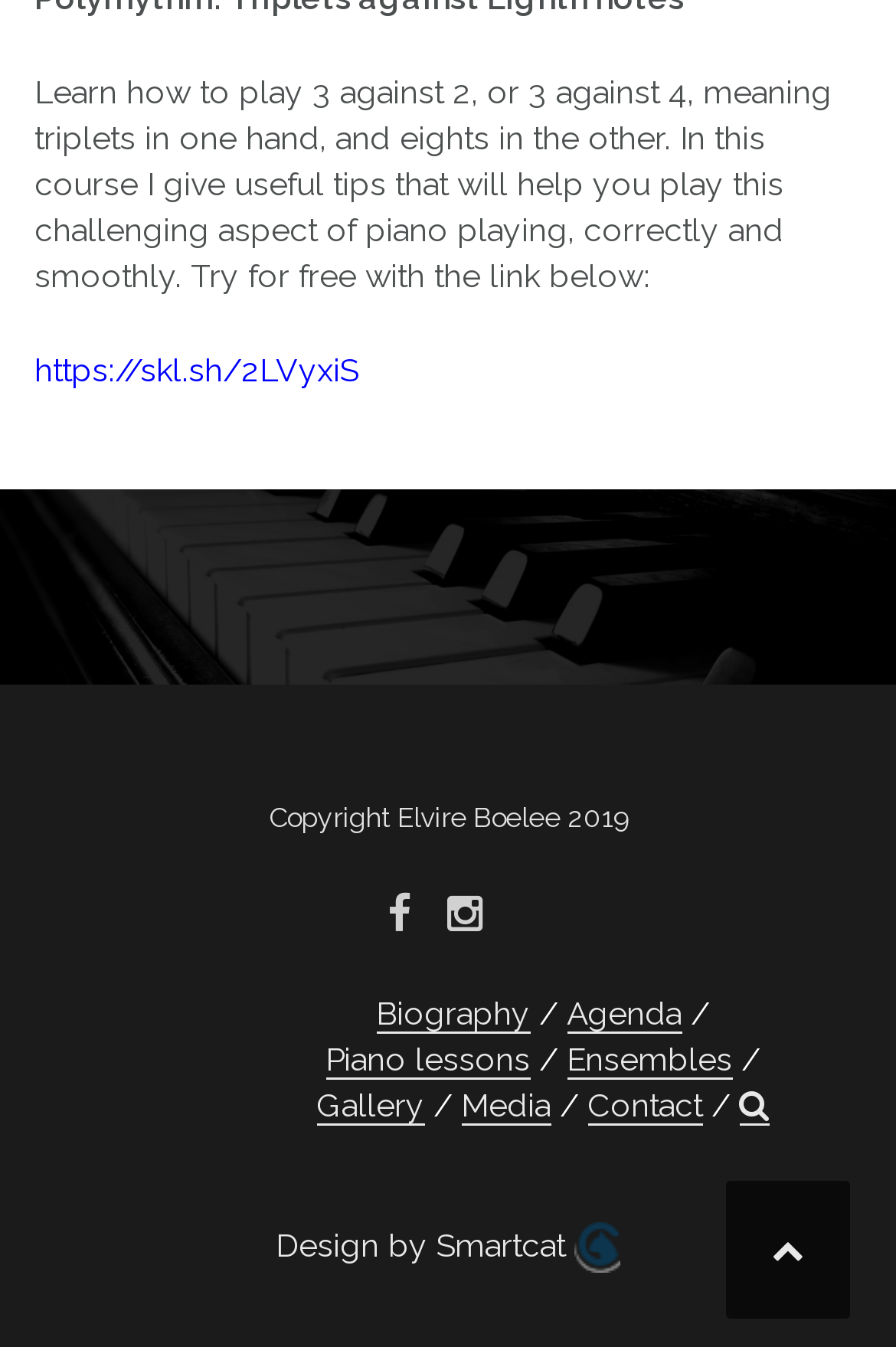Extract the bounding box coordinates for the UI element described as: "Design by Smartcat".

[0.103, 0.907, 0.897, 0.946]